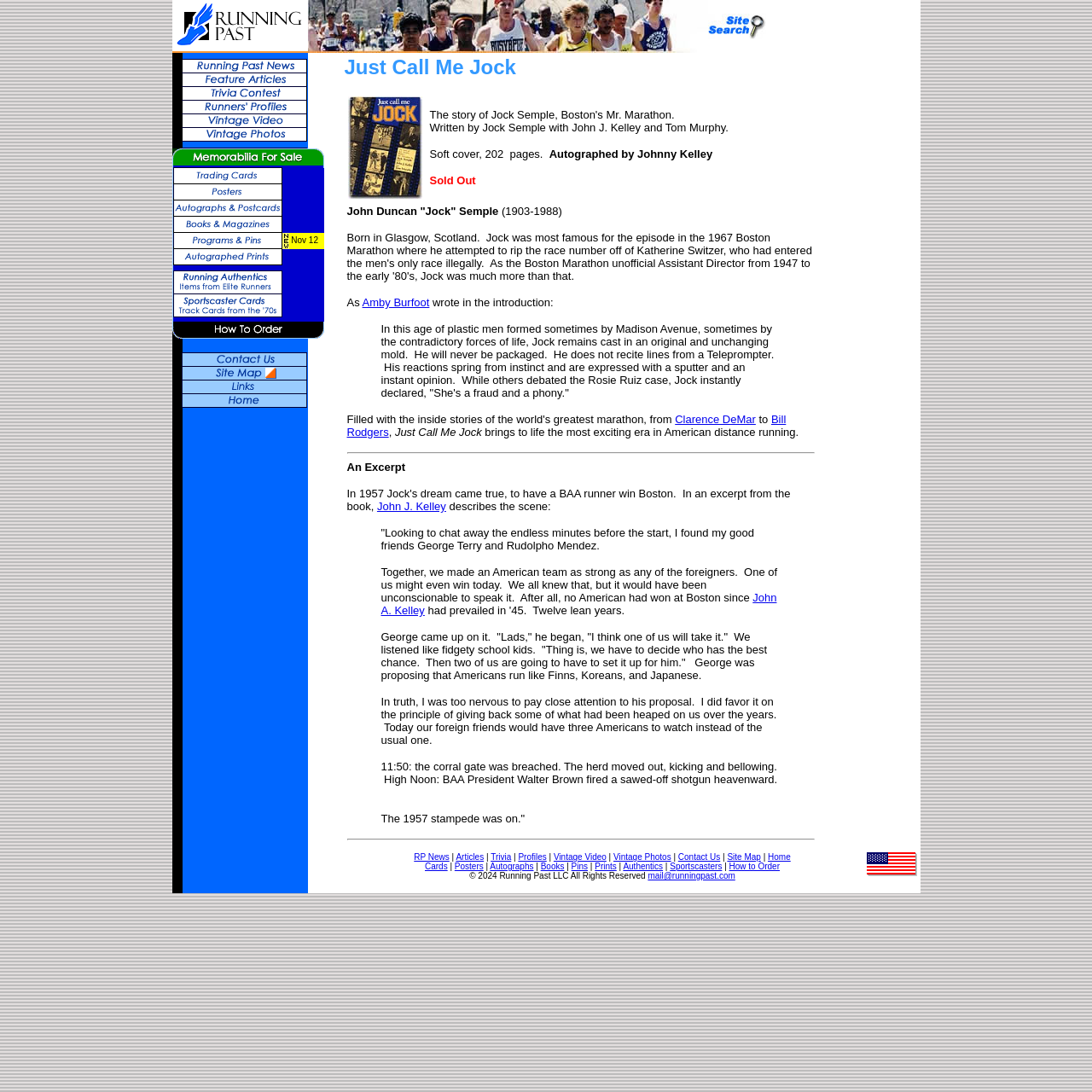With reference to the screenshot, provide a detailed response to the question below:
What is the name of the runner in the image?

I found the name of the runner by looking at the image description. The image description says 'Uta Pippig Leads at Boston', so the name of the runner is Uta Pippig.